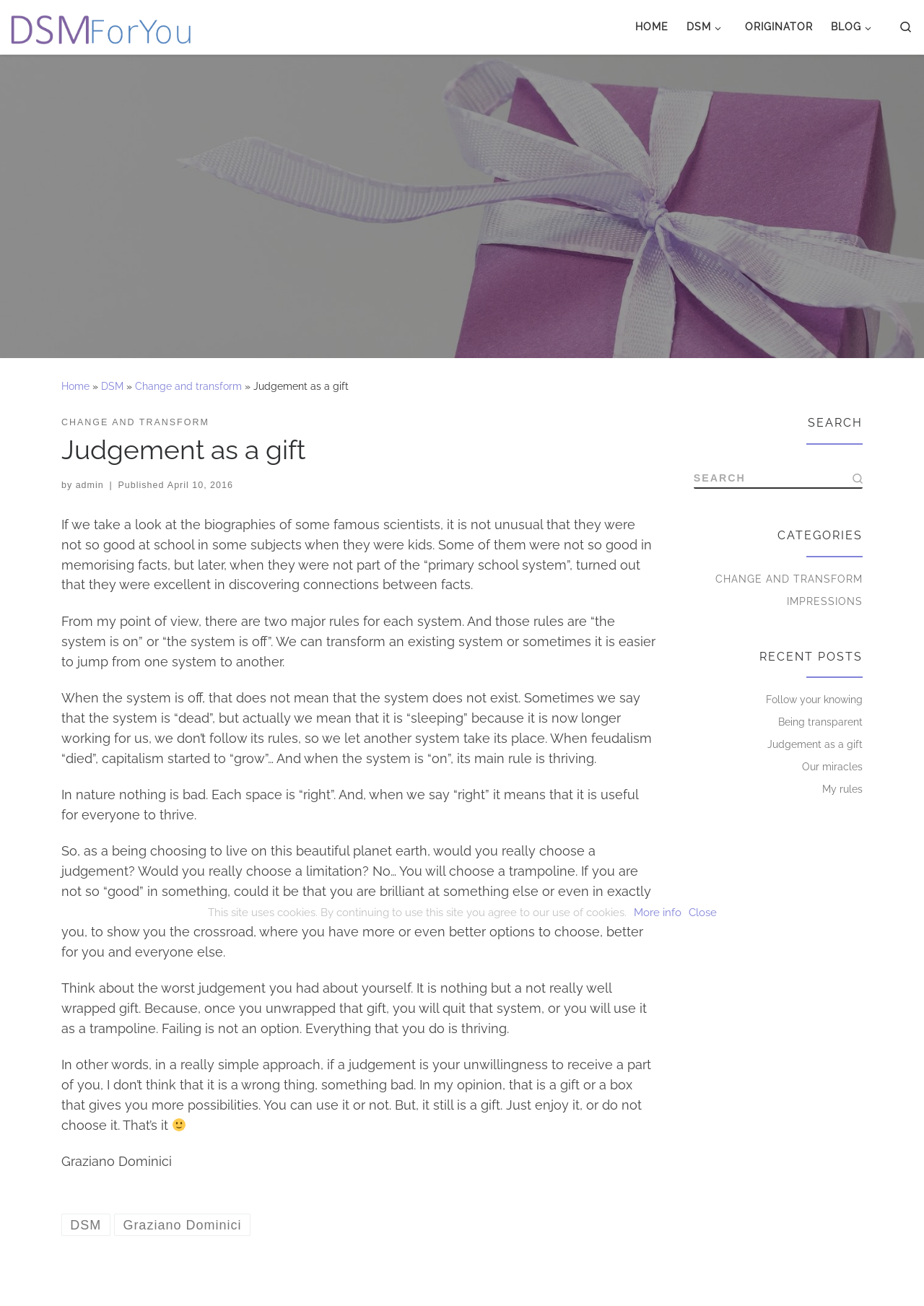Please provide the bounding box coordinates in the format (top-left x, top-left y, bottom-right x, bottom-right y). Remember, all values are floating point numbers between 0 and 1. What is the bounding box coordinate of the region described as: Graziano Dominici

[0.124, 0.929, 0.271, 0.946]